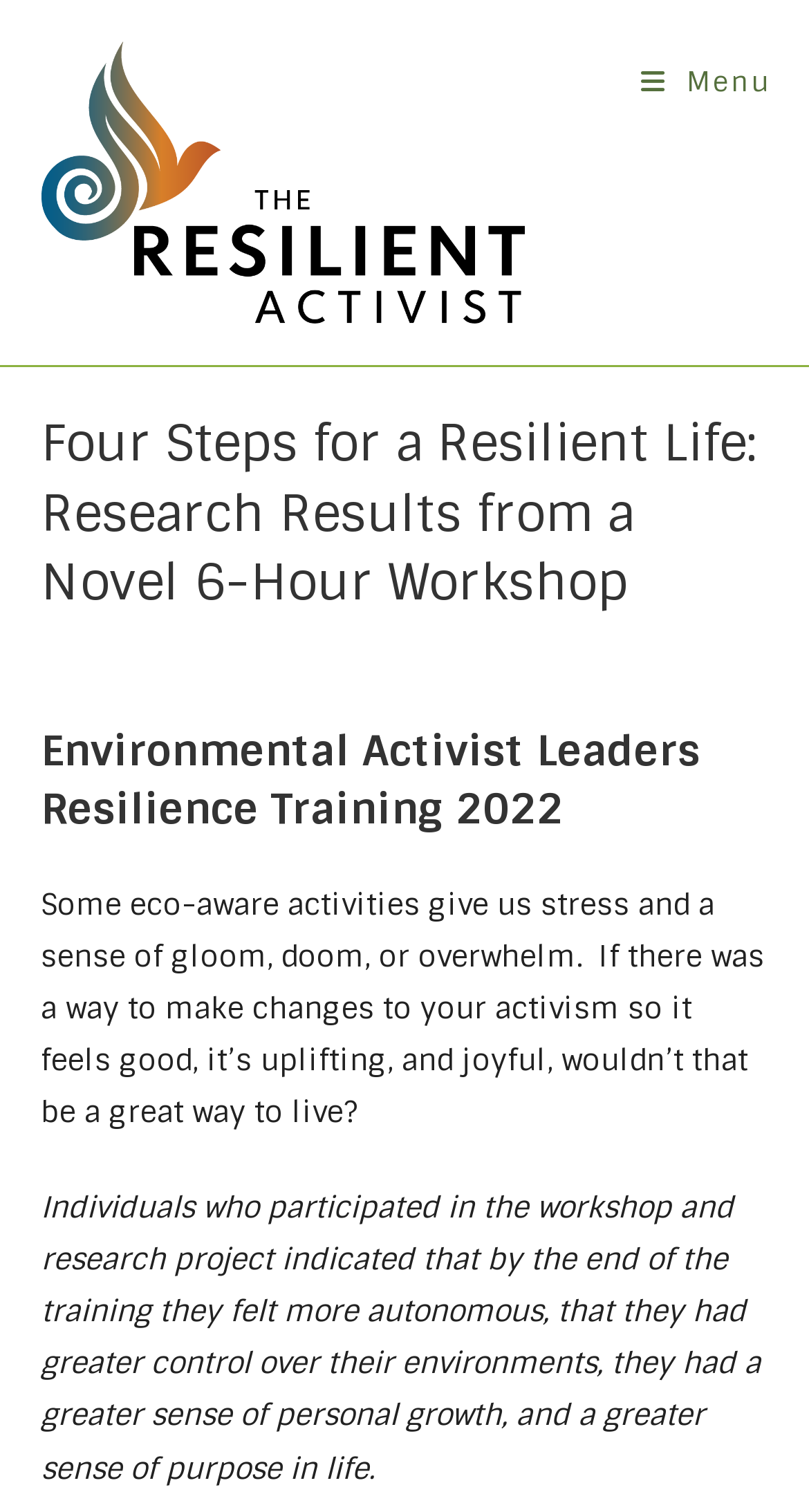What is the logo of the website? Based on the screenshot, please respond with a single word or phrase.

Resilient Activist logo